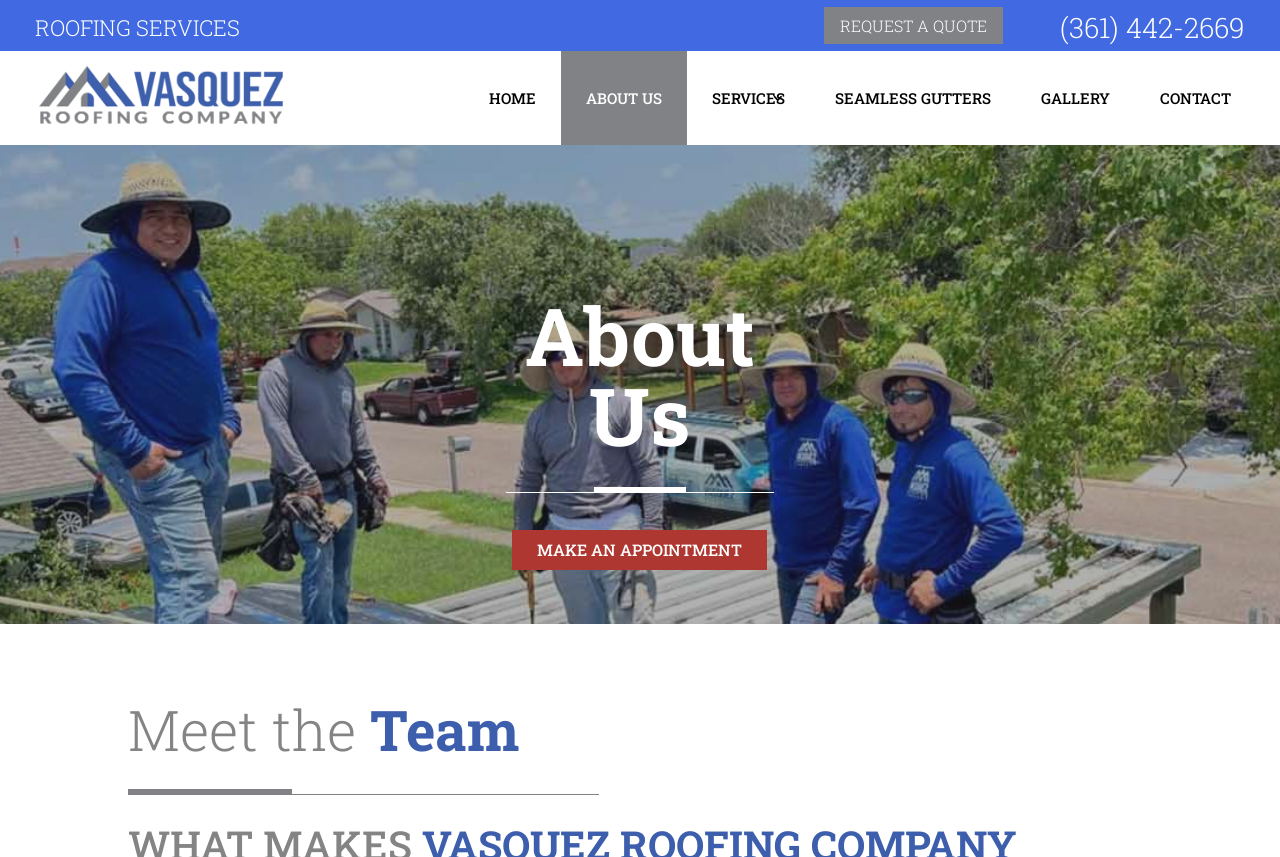Using floating point numbers between 0 and 1, provide the bounding box coordinates in the format (top-left x, top-left y, bottom-right x, bottom-right y). Locate the UI element described here: Home

[0.382, 0.06, 0.419, 0.17]